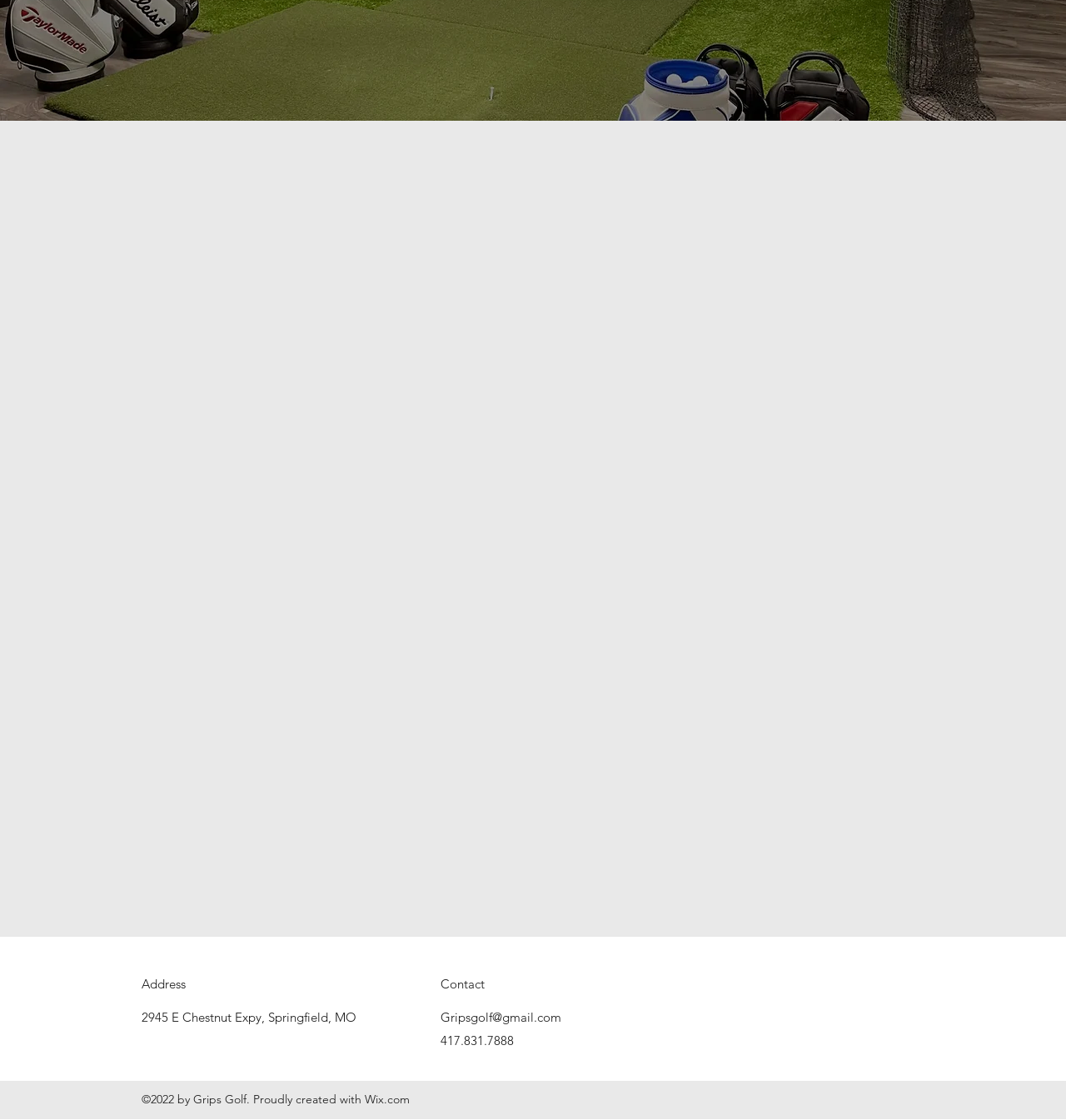Can you find the bounding box coordinates for the UI element given this description: "Get in Touch"? Provide the coordinates as four float numbers between 0 and 1: [left, top, right, bottom].

[0.452, 0.714, 0.549, 0.747]